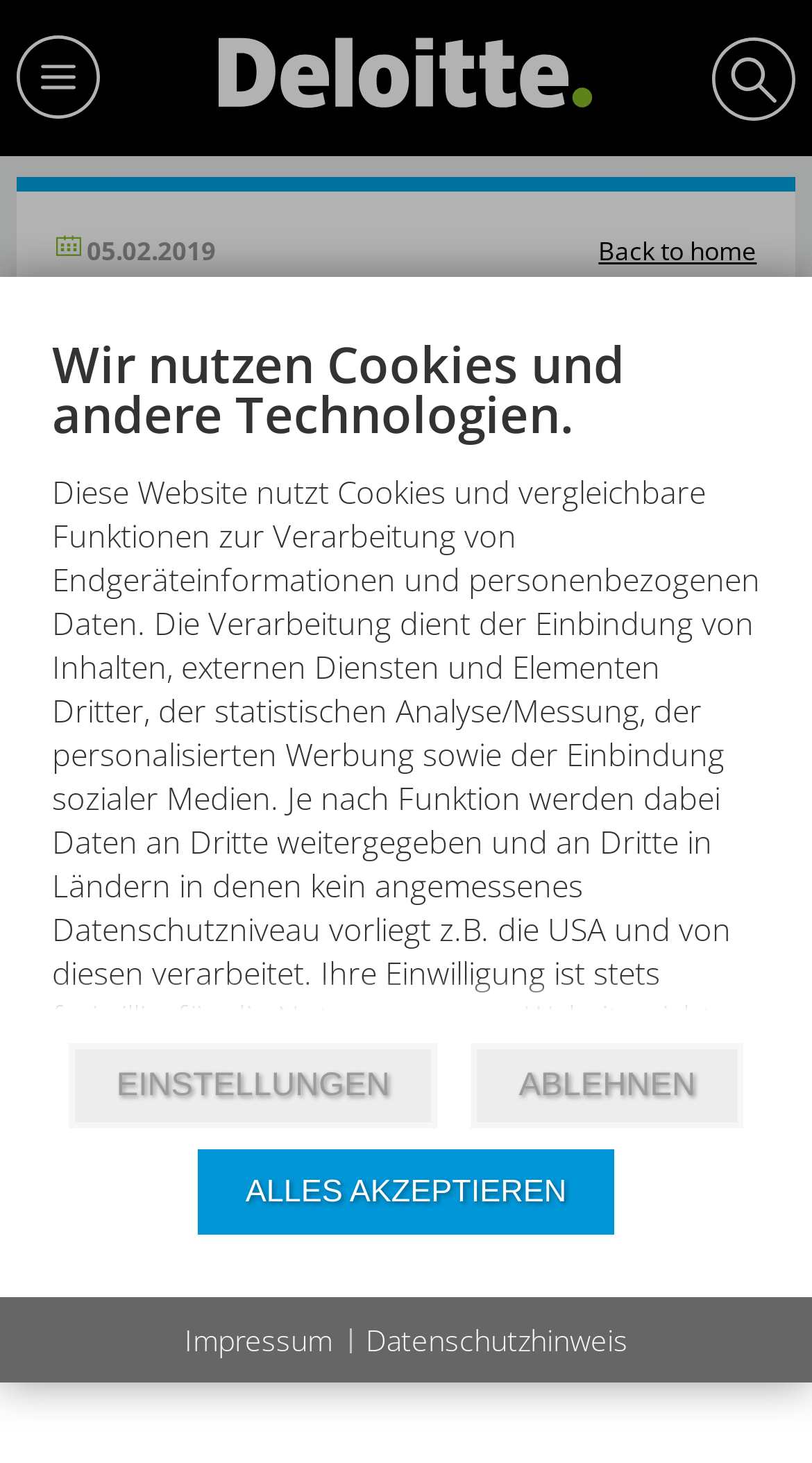Find the bounding box coordinates for the HTML element described as: "aria-label="Startseite"". The coordinates should consist of four float values between 0 and 1, i.e., [left, top, right, bottom].

[0.269, 0.026, 0.731, 0.081]